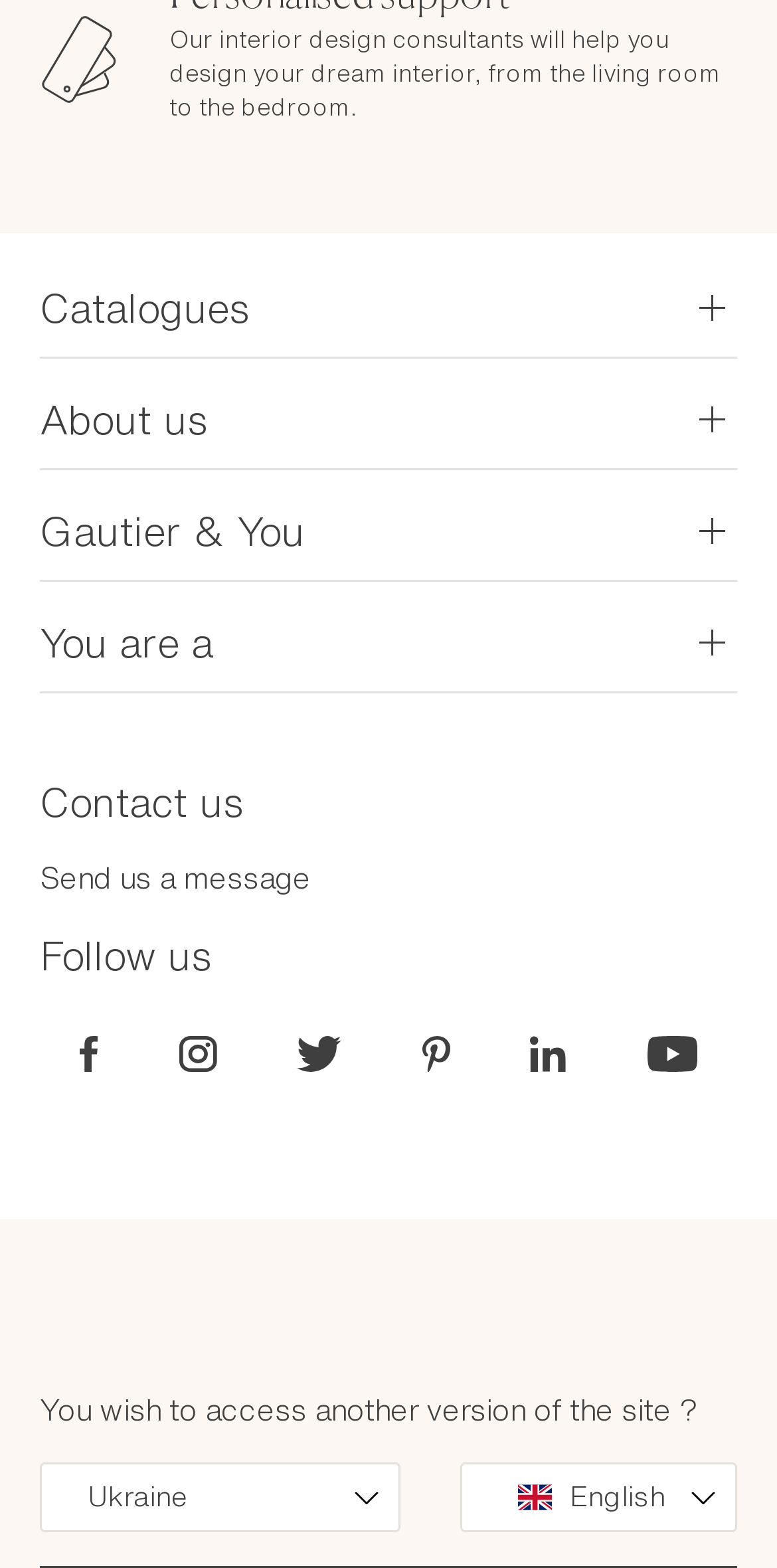Show me the bounding box coordinates of the clickable region to achieve the task as per the instruction: "Send us a message".

[0.051, 0.55, 0.4, 0.573]